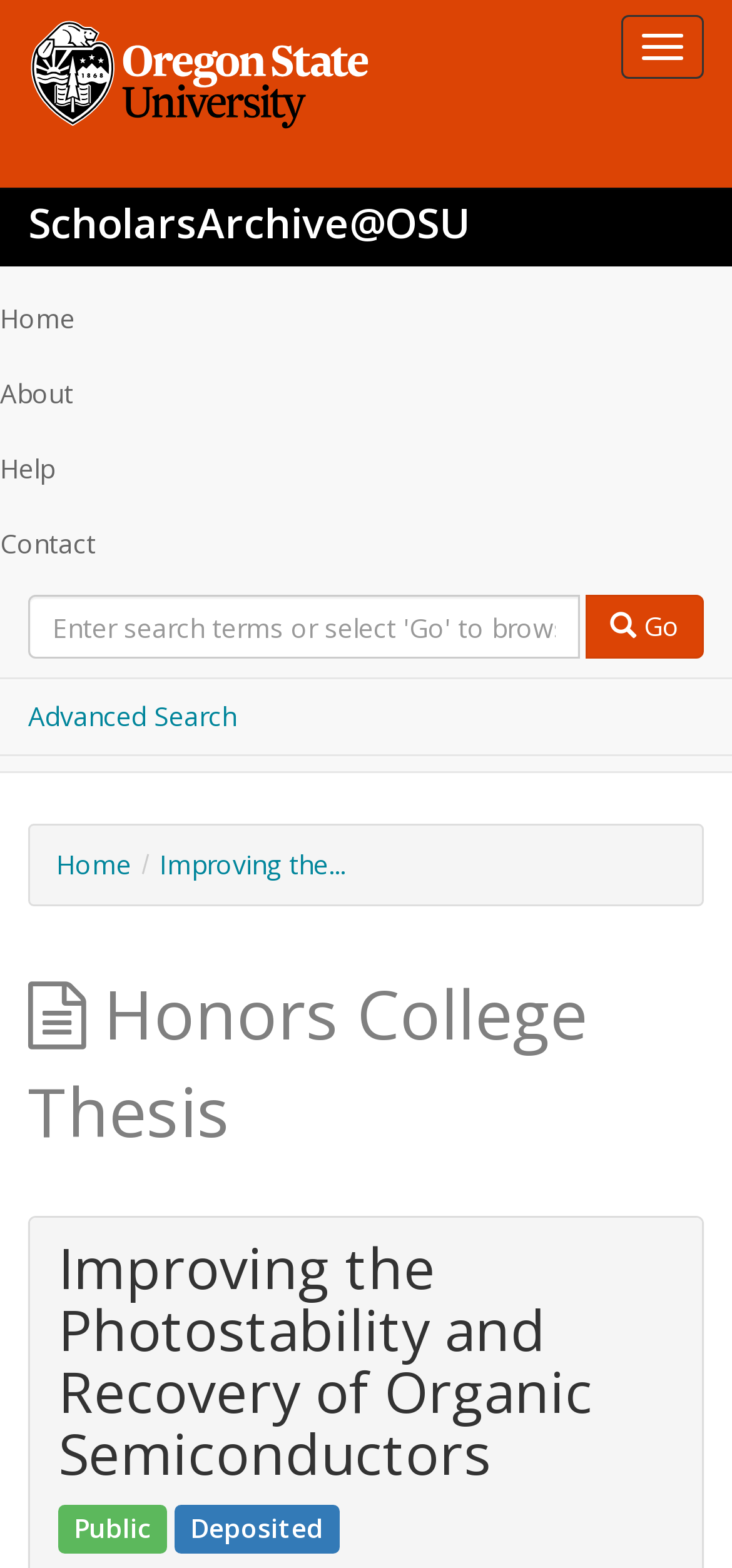Please provide a detailed answer to the question below by examining the image:
What type of thesis is this?

I found the answer by looking at the StaticText element with the text 'Honors College Thesis', which suggests that this is an Honors College Thesis.